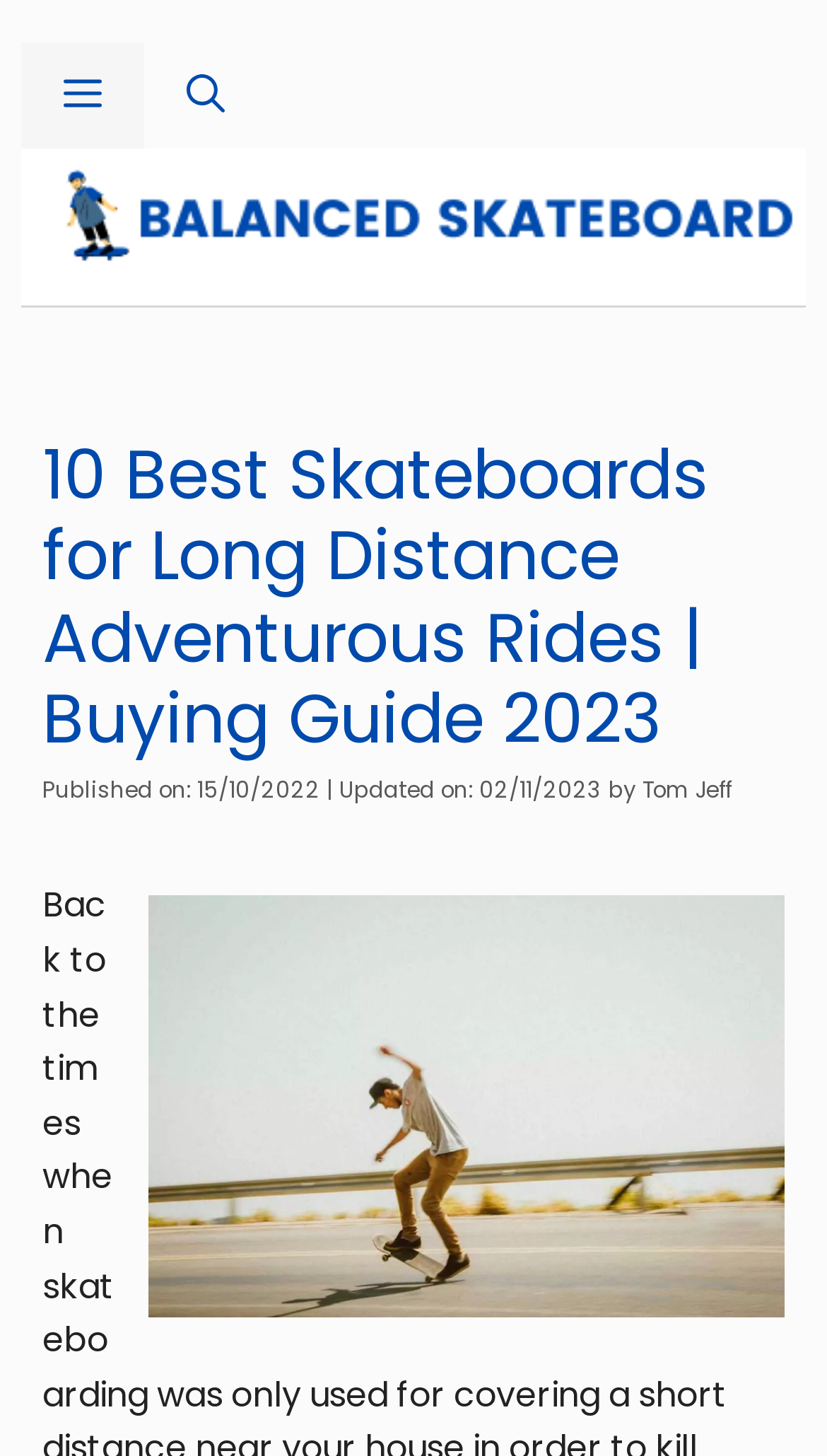How many navigation menus are there?
Refer to the image and give a detailed answer to the question.

There are two navigation menus on the webpage, one is the 'Mobile Toggle' and the other is the 'Primary' navigation menu.